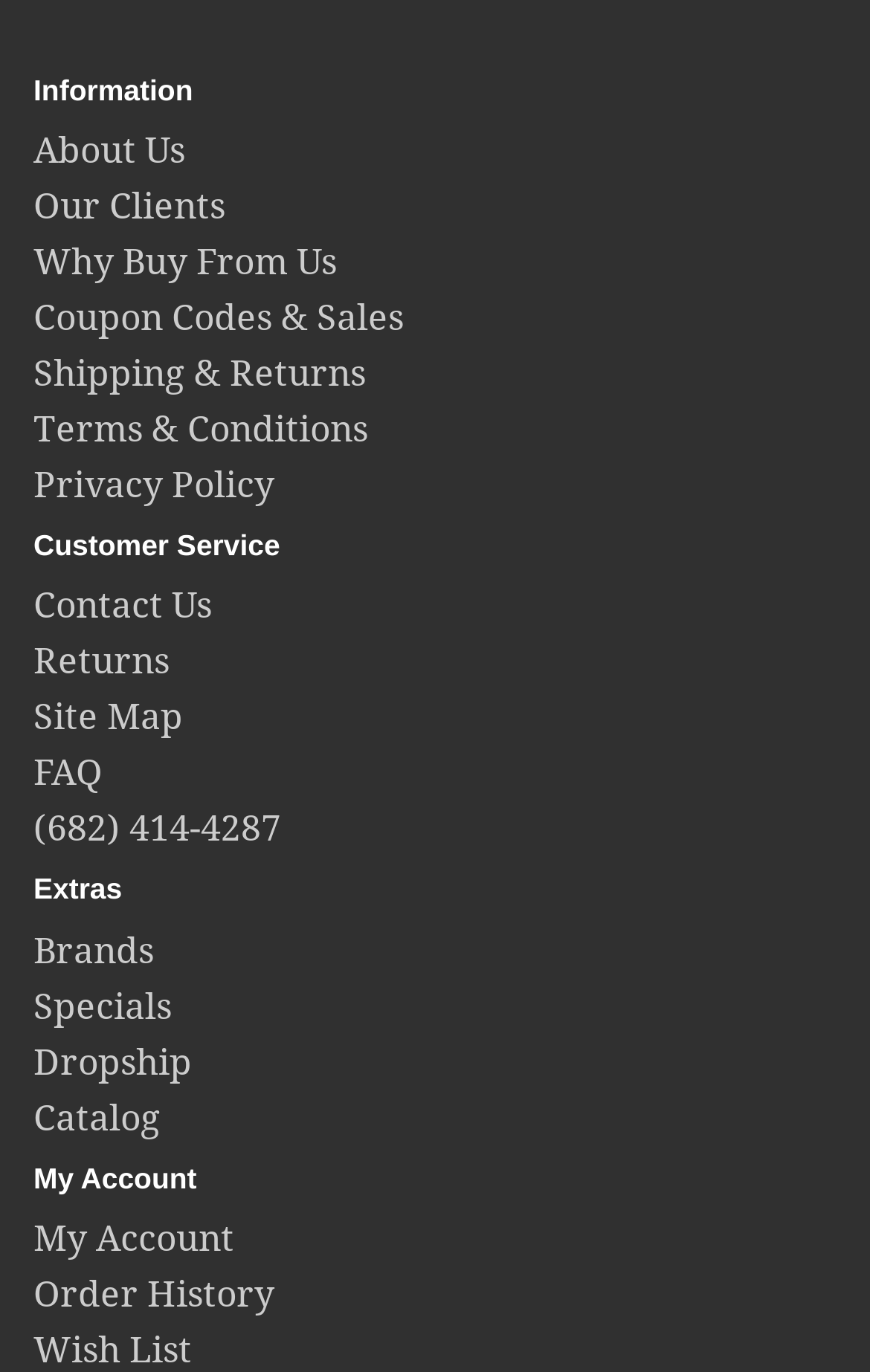Locate the bounding box coordinates of the element that needs to be clicked to carry out the instruction: "Check order history". The coordinates should be given as four float numbers ranging from 0 to 1, i.e., [left, top, right, bottom].

[0.038, 0.928, 0.315, 0.959]